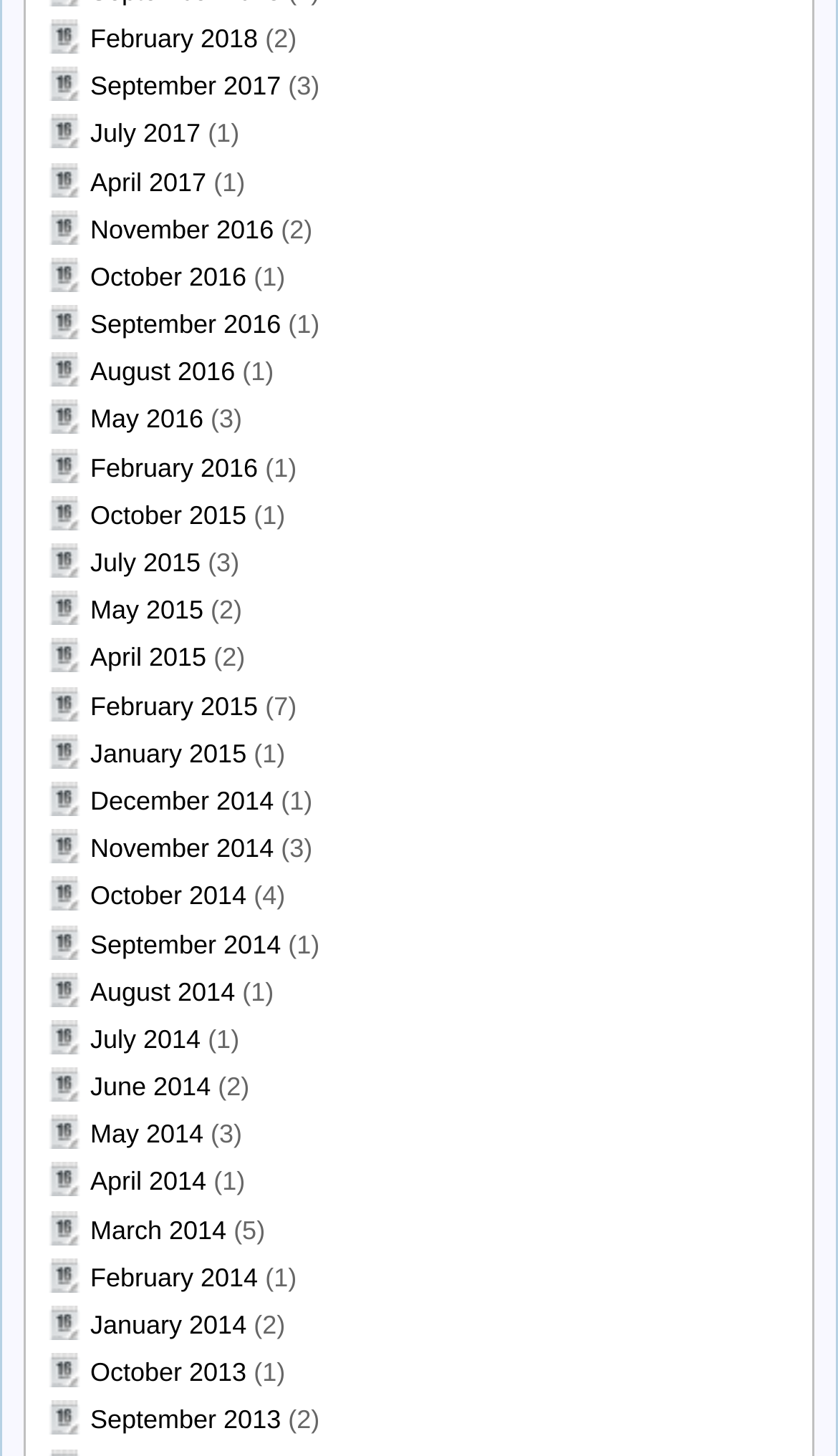Please study the image and answer the question comprehensively:
How many months have only one link?

I counted the number of months that have only one link and found that there are seven months: April 2017, October 2016, May 2016, February 2016, October 2015, July 2015, and January 2015.